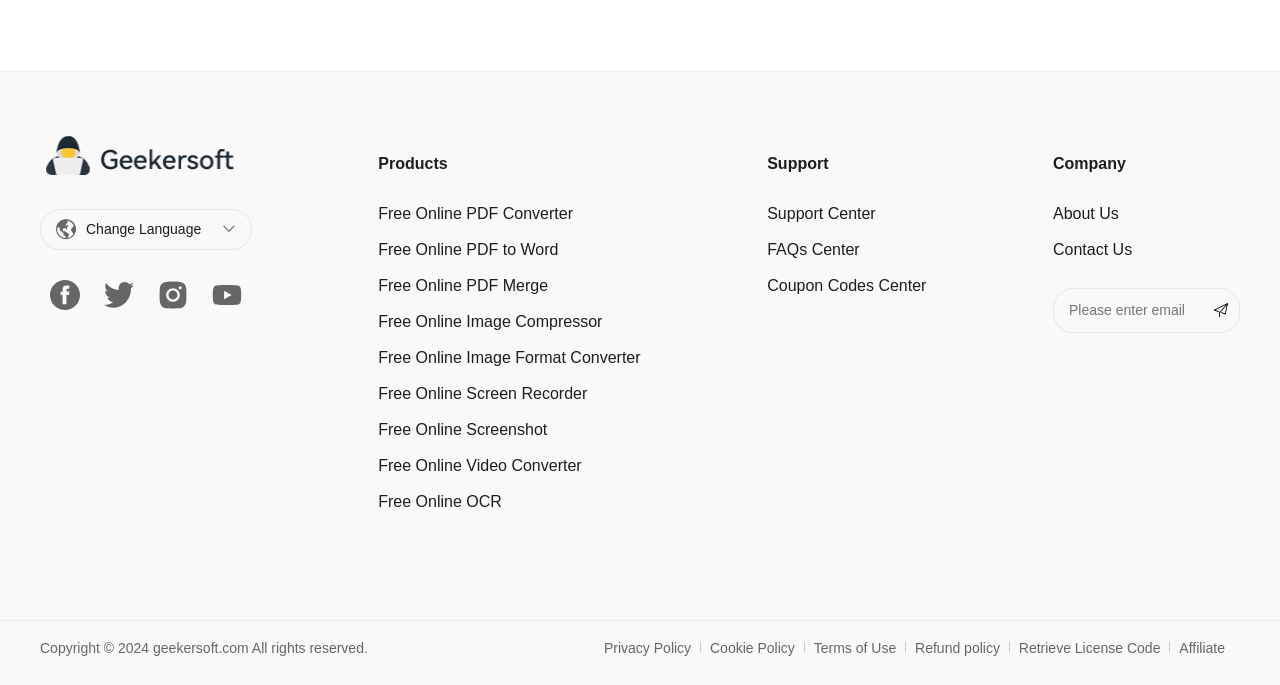Locate the bounding box coordinates of the element that should be clicked to execute the following instruction: "Enter email in the text box".

[0.835, 0.426, 0.937, 0.48]